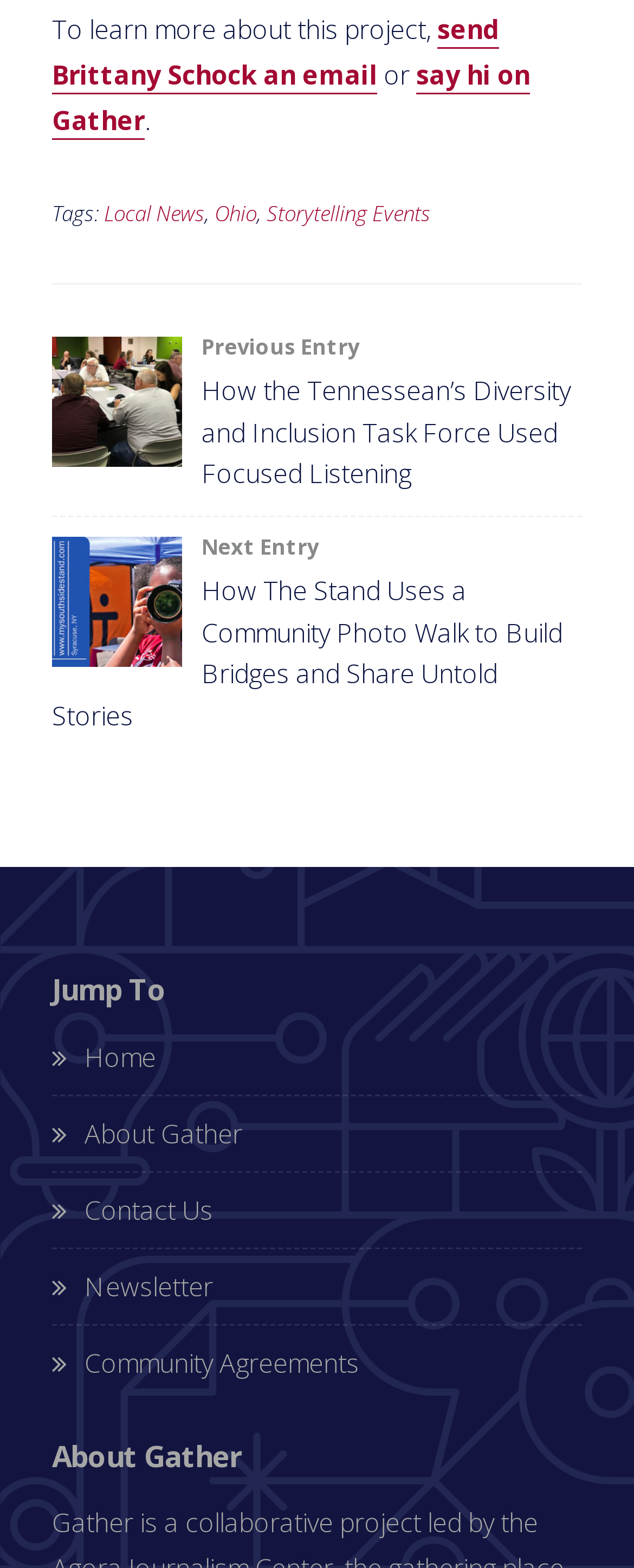Find the bounding box coordinates of the element to click in order to complete the given instruction: "send an email."

[0.082, 0.007, 0.787, 0.06]